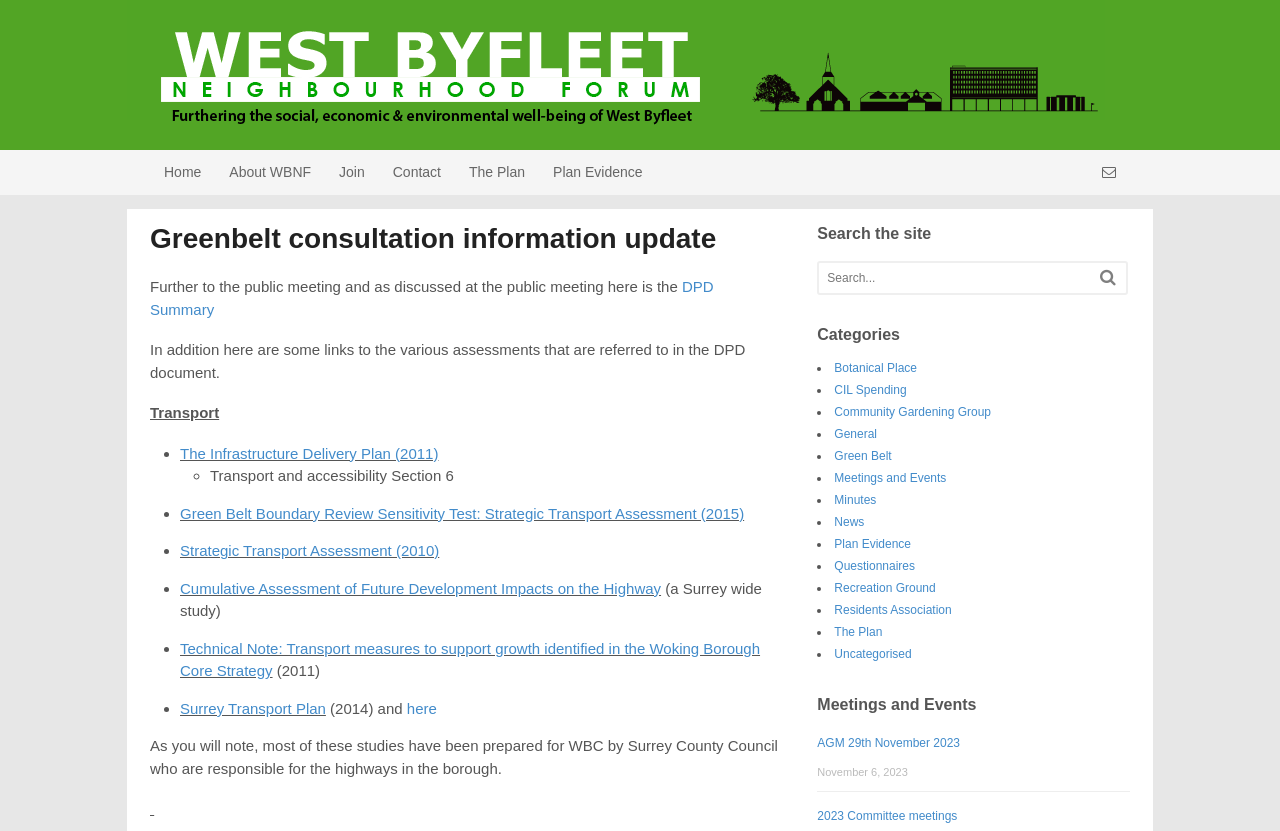Provide the bounding box coordinates for the UI element that is described as: "AGM 29th November 2023".

[0.639, 0.885, 0.75, 0.902]